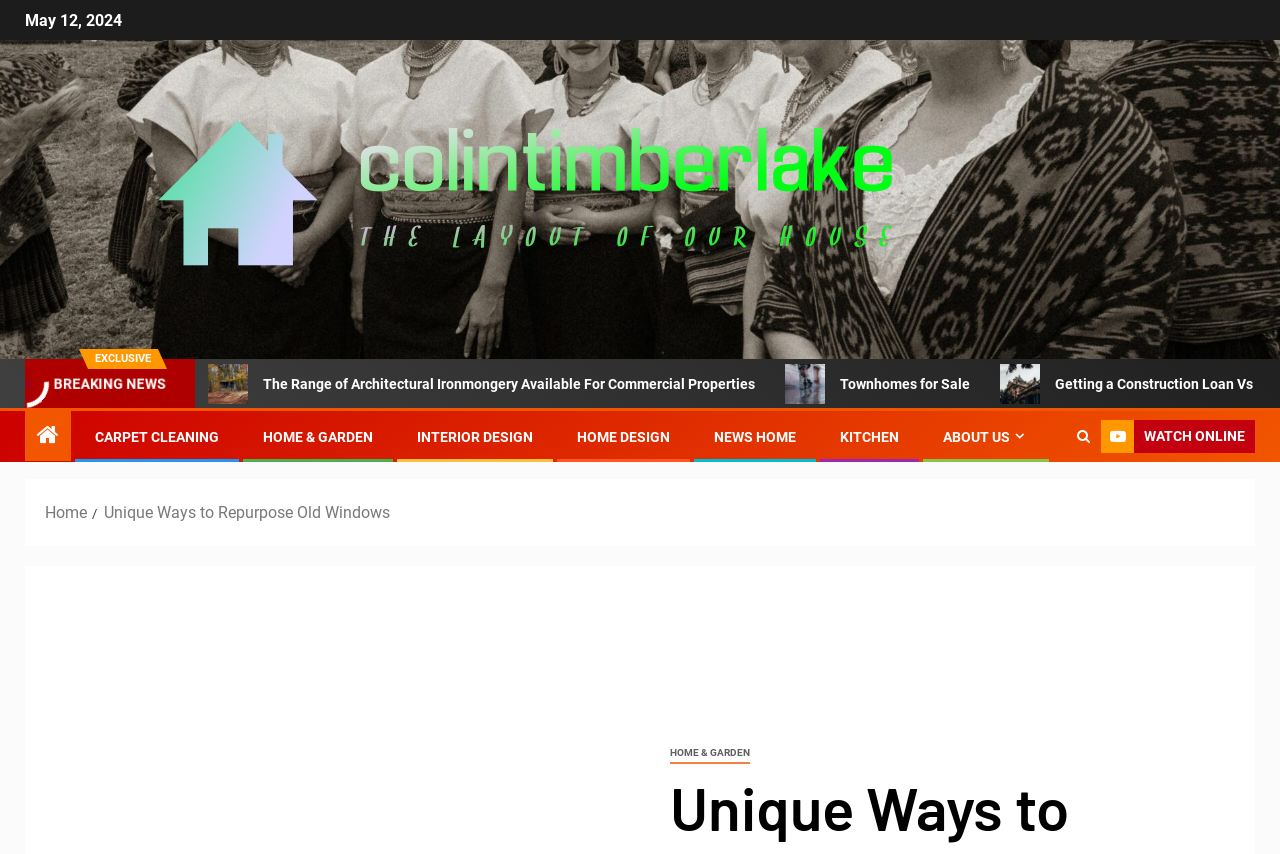Use a single word or phrase to answer the following:
What is the icon represented by ''?

search